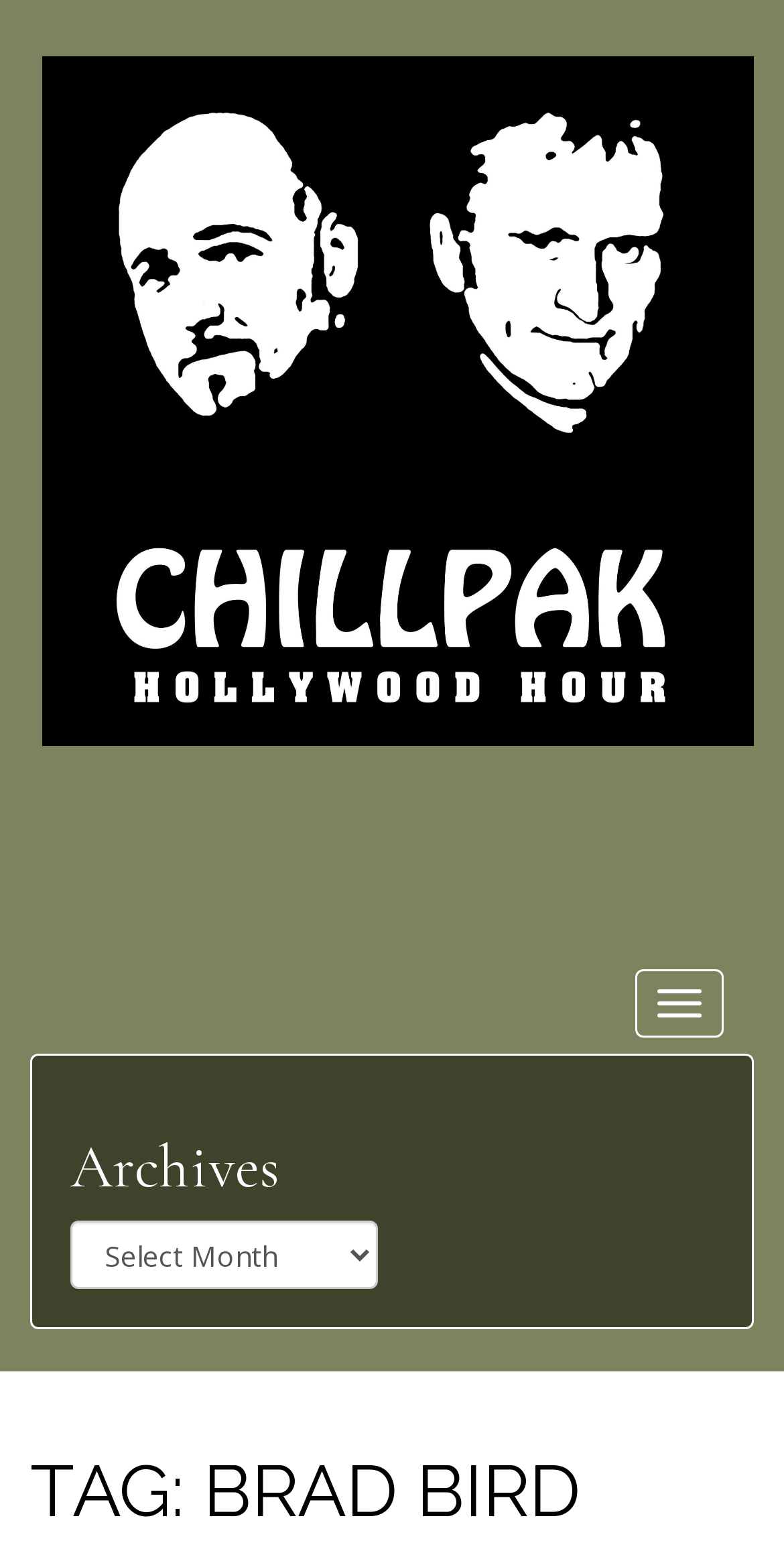Determine the bounding box coordinates for the UI element with the following description: "Joliet Area/South Suburban Alumnae Chapter". The coordinates should be four float numbers between 0 and 1, represented as [left, top, right, bottom].

None